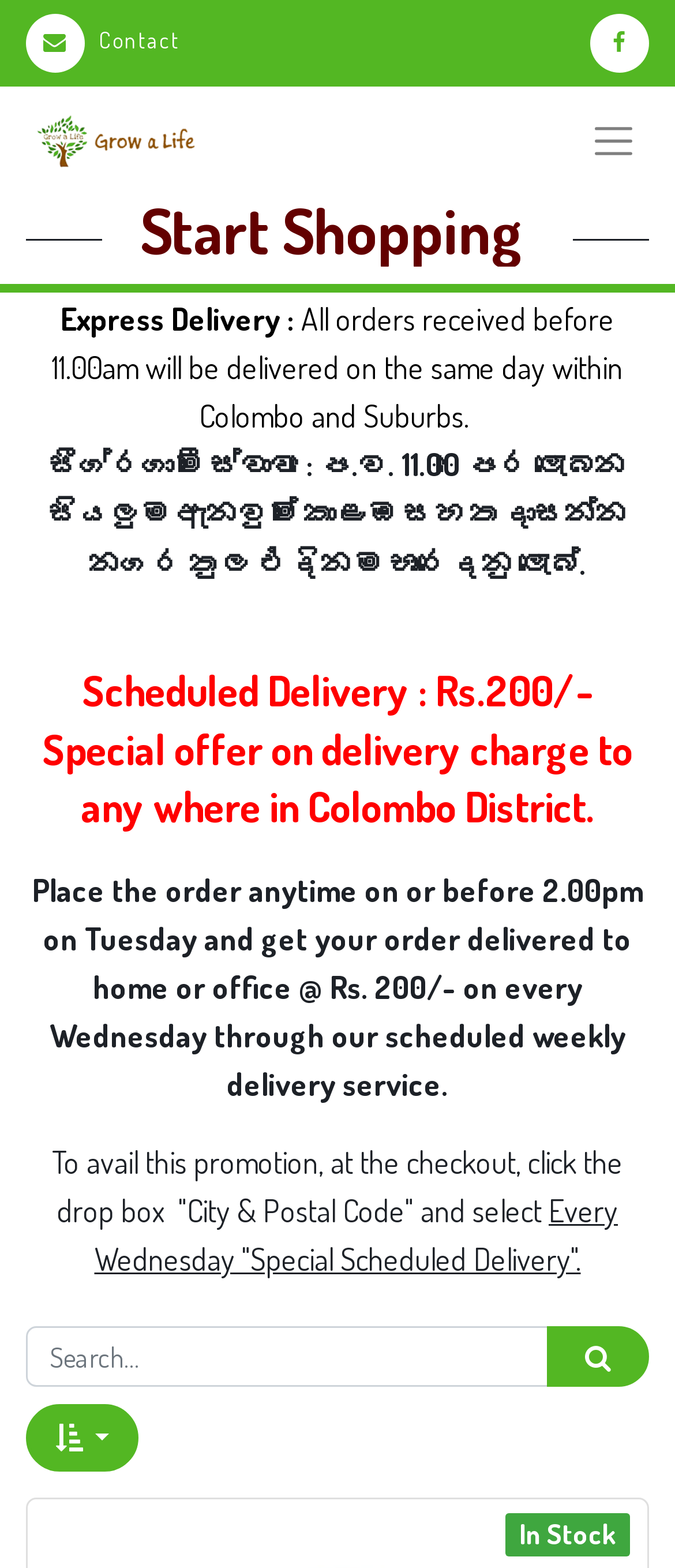What is the purpose of the search bar?
Please answer using one word or phrase, based on the screenshot.

To search products